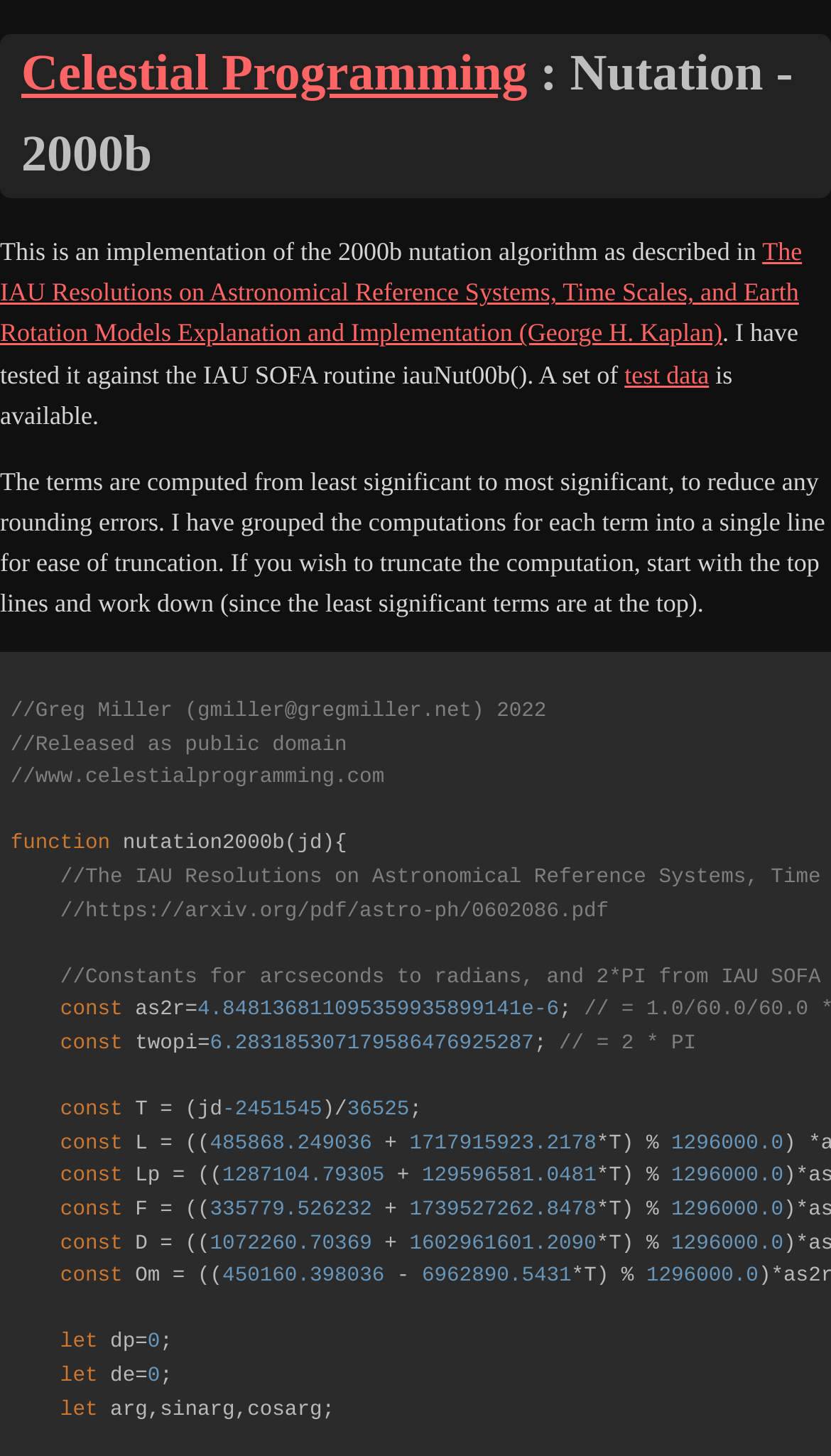Could you please study the image and provide a detailed answer to the question:
What is the purpose of the function nutation2000b?

The function nutation2000b is defined with parameters jd, and the code block below it computes various terms such as T, L, Lp, F, D, and Om, which are likely related to nutation. Therefore, the purpose of the function nutation2000b is to compute these nutation terms.